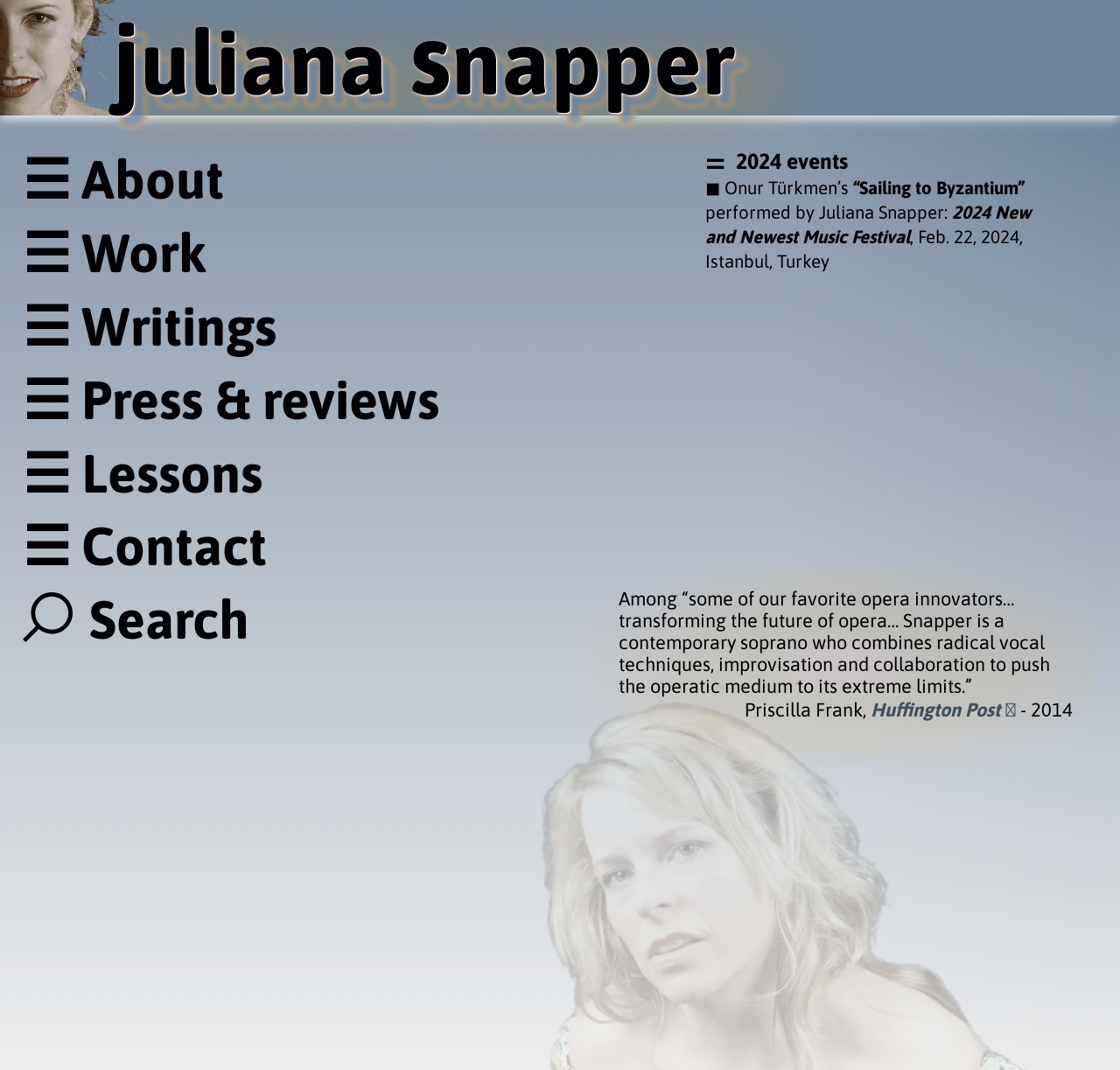Identify the bounding box coordinates of the region that needs to be clicked to carry out this instruction: "search for something". Provide these coordinates as four float numbers ranging from 0 to 1, i.e., [left, top, right, bottom].

[0.02, 0.55, 0.163, 0.608]